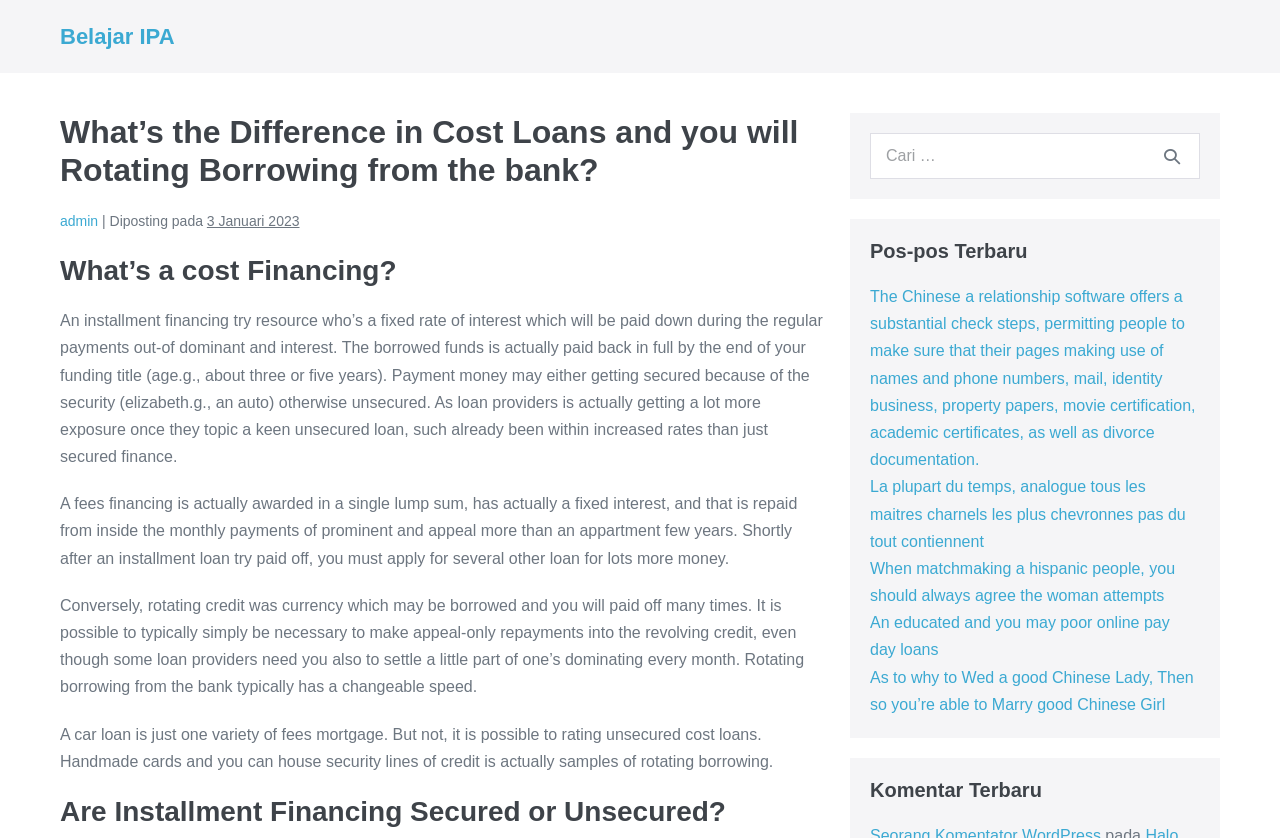What is the main topic of this webpage?
Please provide a comprehensive answer based on the details in the screenshot.

Based on the webpage's content, it appears to be discussing the differences between cost loans and rotating borrowing, providing explanations and examples of each.